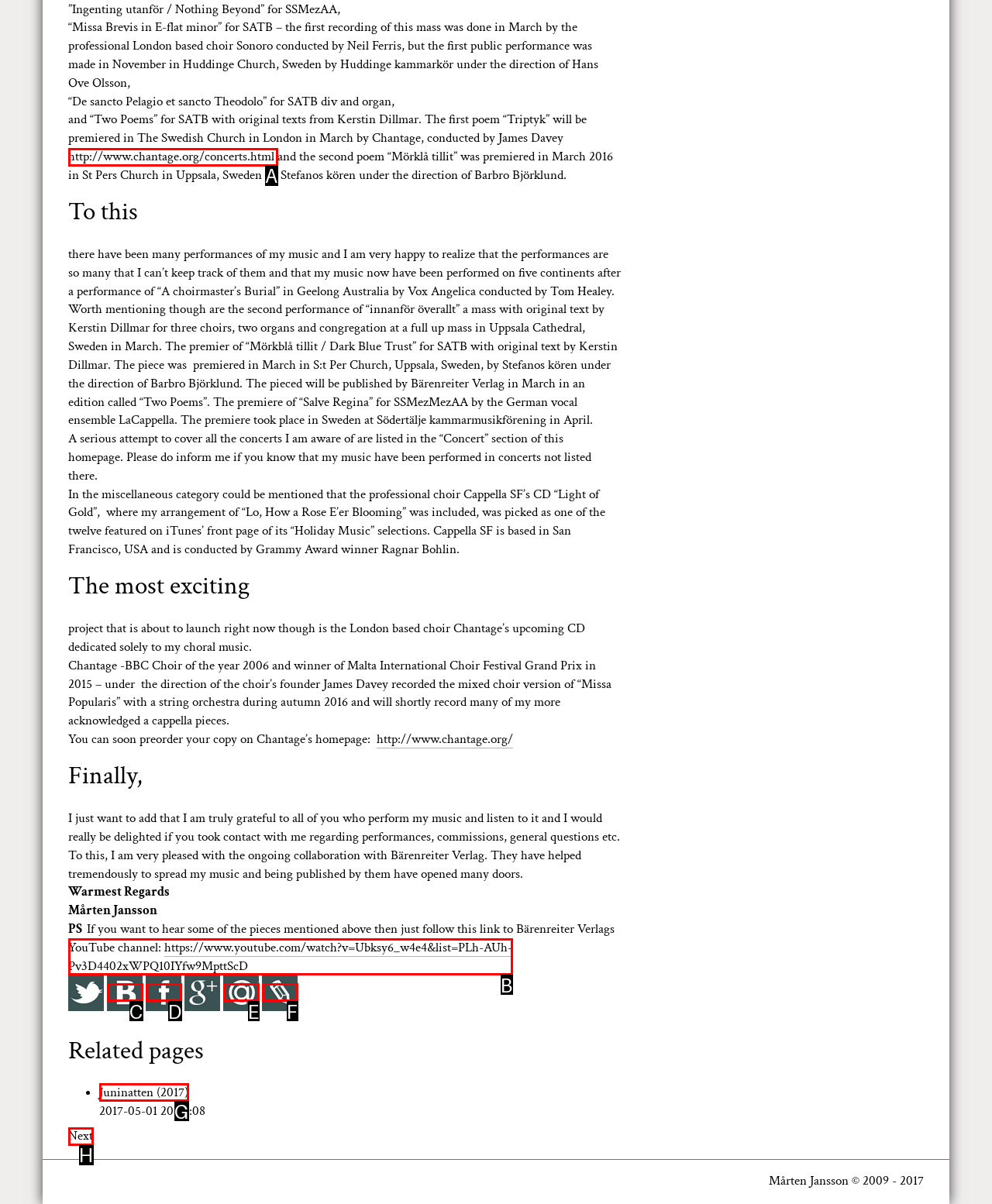Which HTML element should be clicked to complete the following task: Click the link to the related page Juninatten?
Answer with the letter corresponding to the correct choice.

G